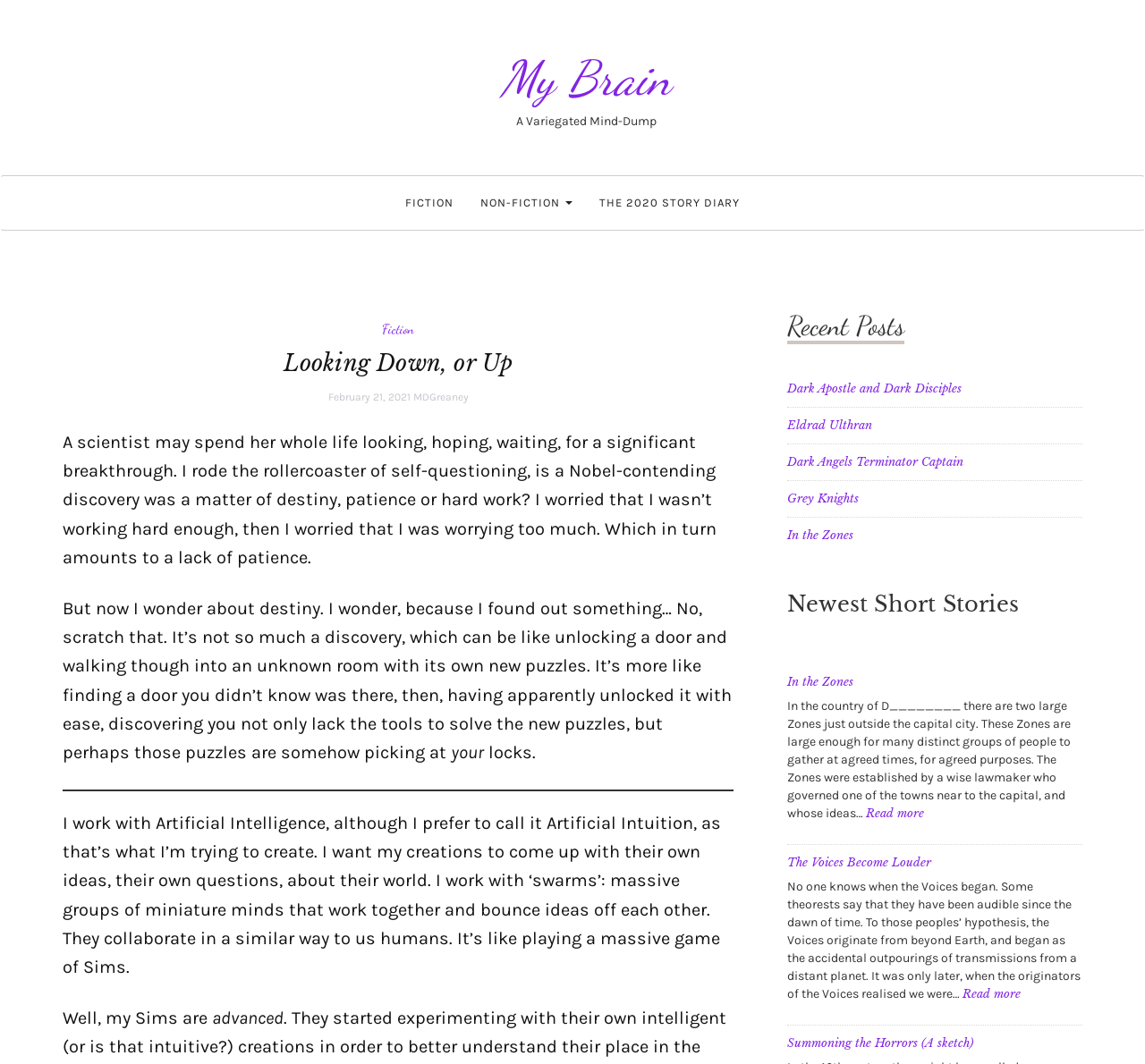Locate the bounding box coordinates of the item that should be clicked to fulfill the instruction: "Explore the 'NON-FICTION' section".

[0.408, 0.165, 0.512, 0.216]